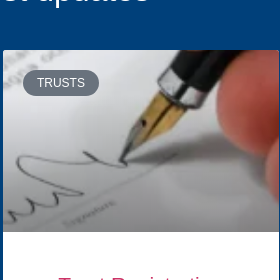Who must UK resident trusts be registered with?
Refer to the screenshot and answer in one word or phrase.

HMRC